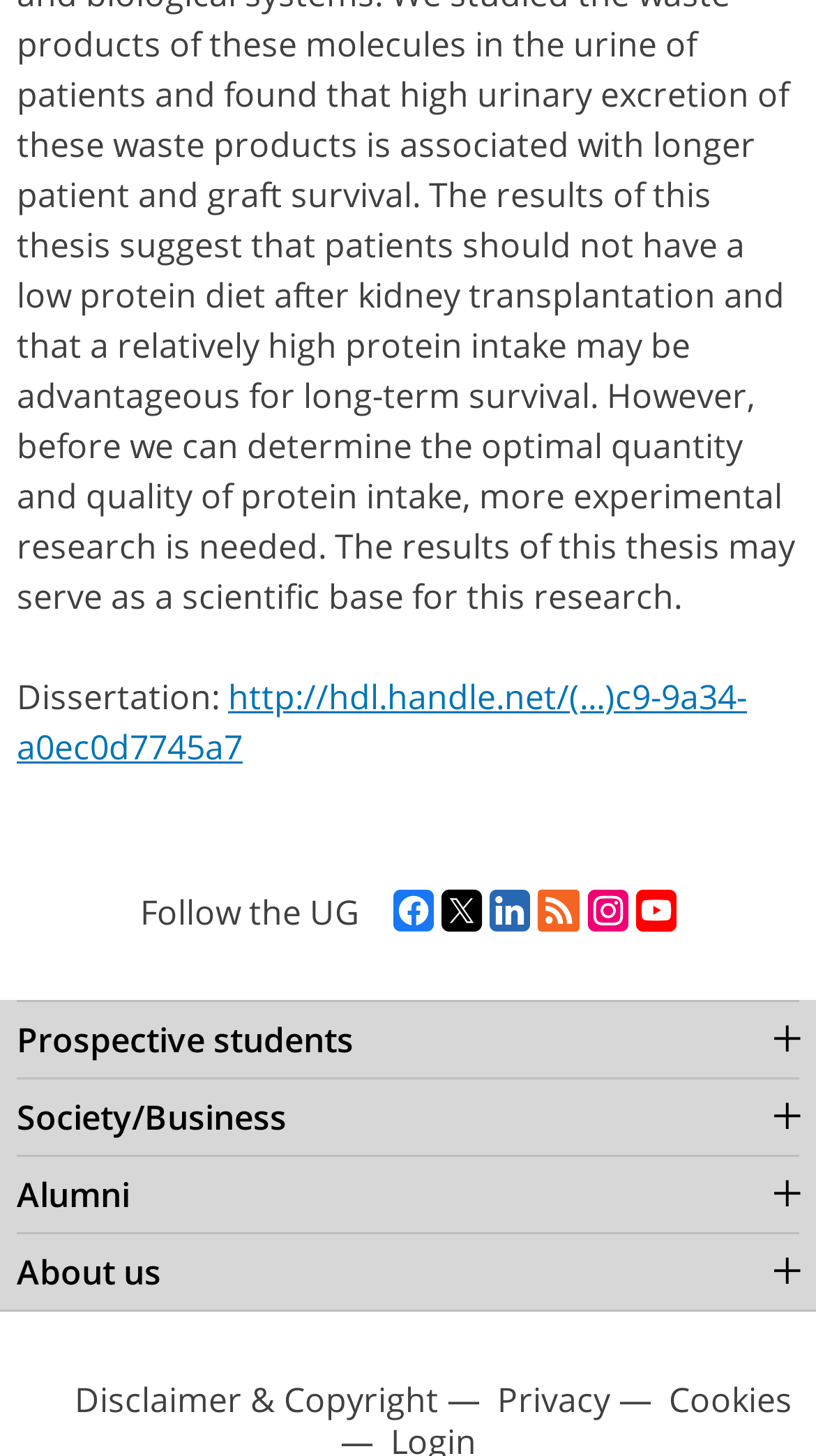Based on the element description "Contact Us", predict the bounding box coordinates of the UI element.

None